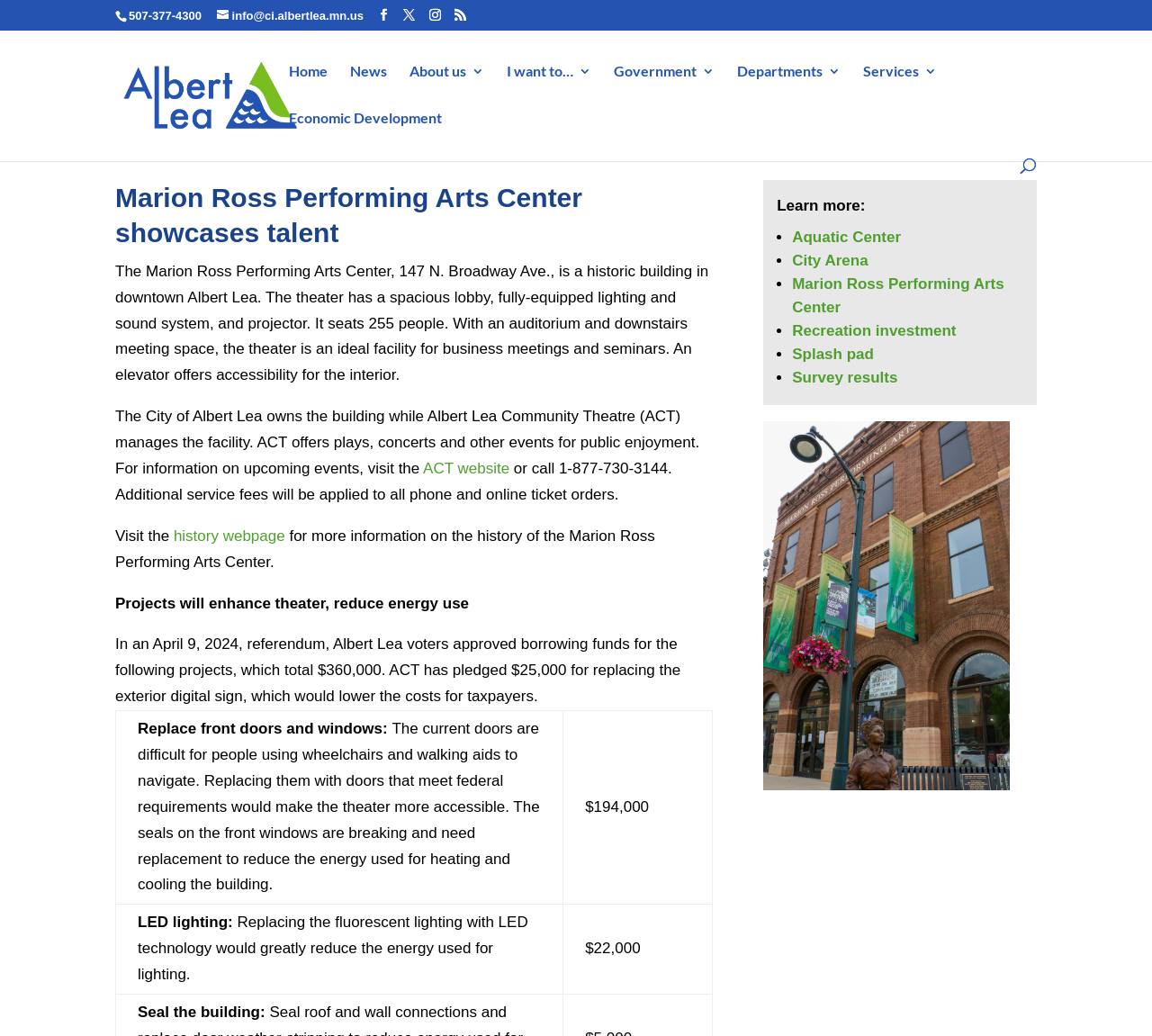Please determine the bounding box coordinates of the element's region to click in order to carry out the following instruction: "Learn more about the history of the Marion Ross Performing Arts Center". The coordinates should be four float numbers between 0 and 1, i.e., [left, top, right, bottom].

[0.151, 0.509, 0.247, 0.525]